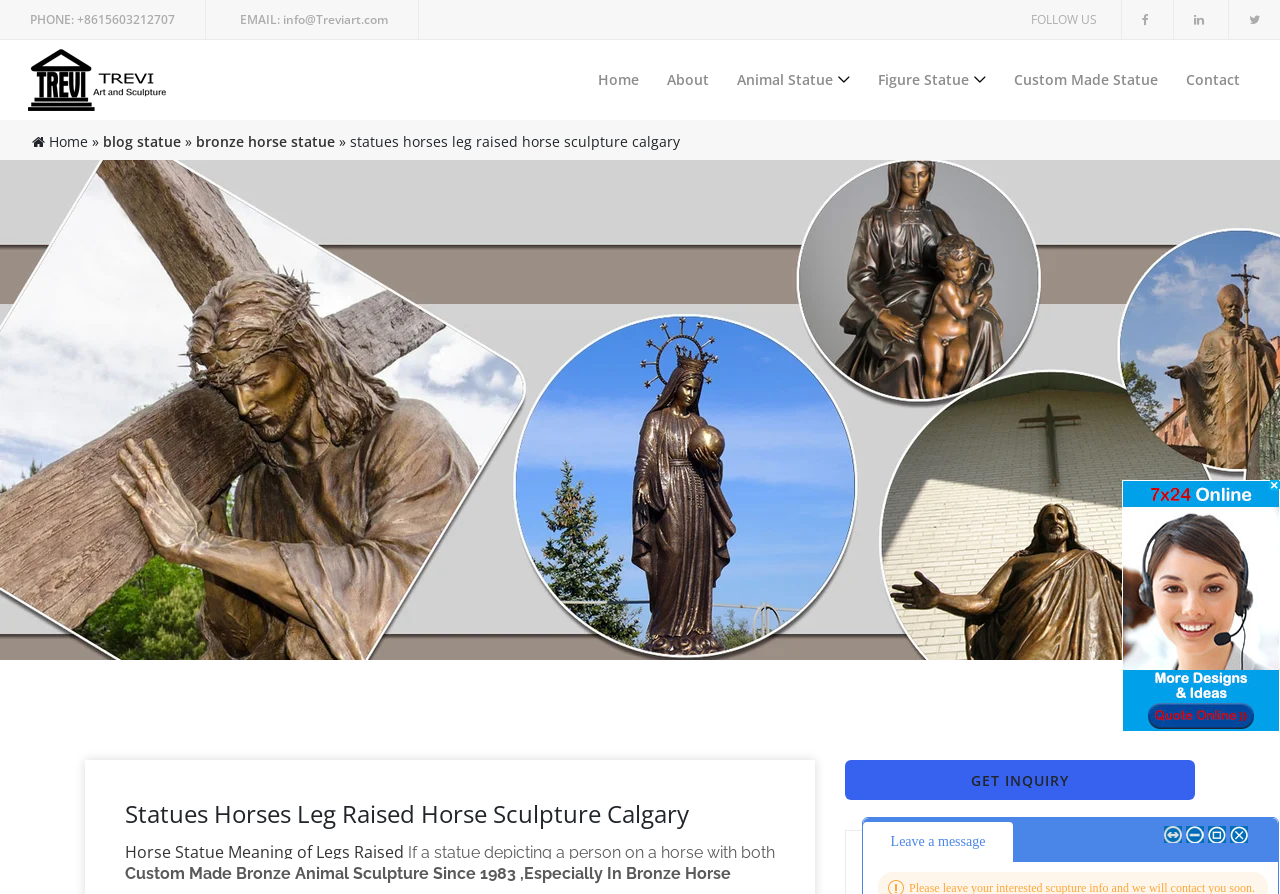Please extract the title of the webpage.

Statues Horses Leg Raised Horse Sculpture Calgary